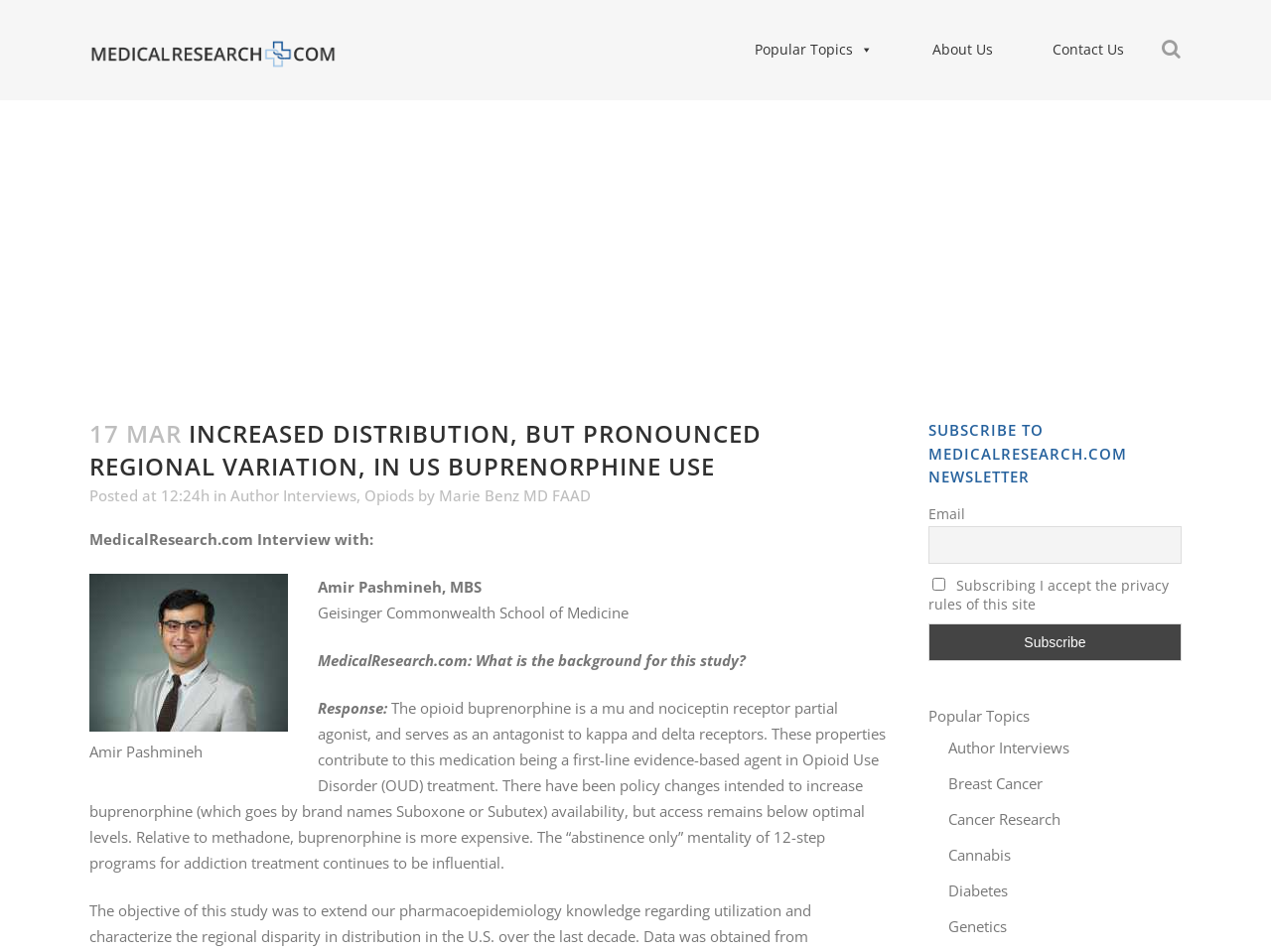What is the topic of the article?
Look at the screenshot and provide an in-depth answer.

I determined the topic of the article by reading the heading '17 MAR INCREASED DISTRIBUTION, BUT PRONOUNCED REGIONAL VARIATION, IN US BUPRENORPHINE USE' and the surrounding text, which suggests that the article is about the use of buprenorphine in the US.